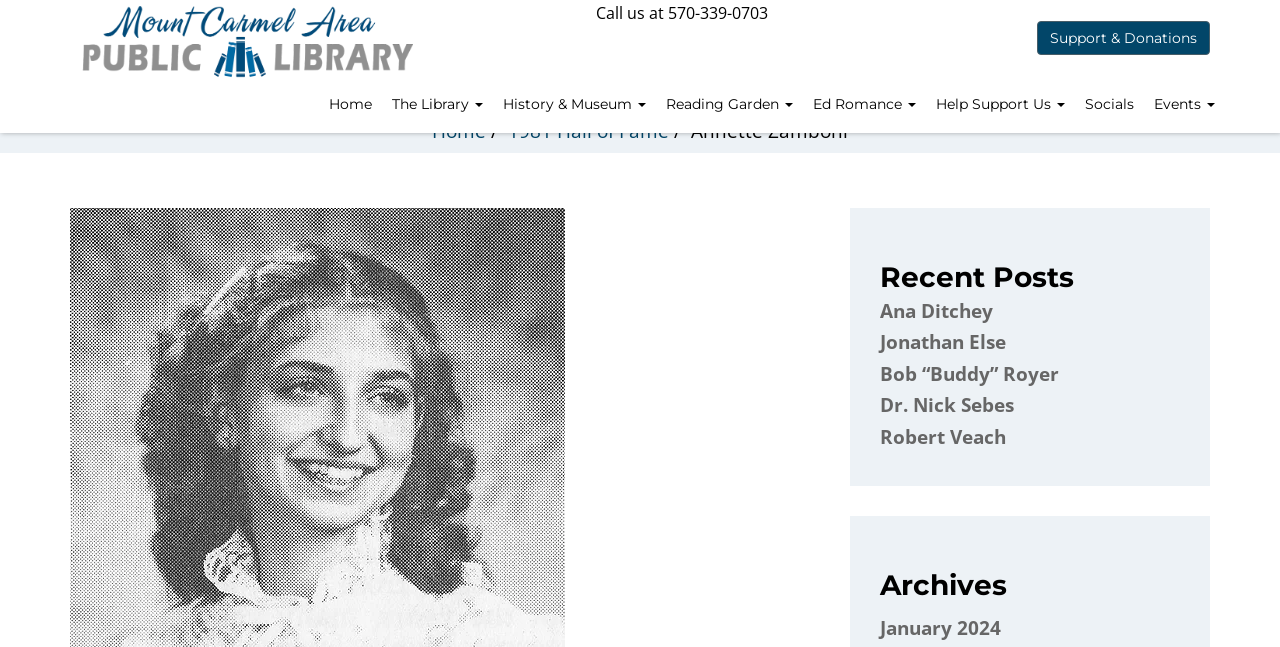How many links are there in the 'Recent Posts' section?
Ensure your answer is thorough and detailed.

I found the number of links by counting the link elements in the 'Recent Posts' section, which are 'Ana Ditchey', 'Jonathan Else', 'Bob “Buddy” Royer', 'Dr. Nick Sebes', and 'Robert Veach'.